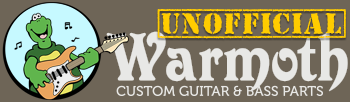Convey a rich and detailed description of the image.

The image features a playful and colorful logo for the "Unofficial Warmoth Forum," which specializes in custom guitar and bass parts. The logo showcases a cartoon turtle joyfully playing an electric guitar, symbolizing creativity and music. Above the turtle, the word "UNOFFICIAL" is prominently displayed in bold, yellow letters, conveying a lighthearted vibe, while the brand name "Warmoth" is artistically integrated into the design below, emphasizing its importance in the realm of musical instrument parts. This logo effectively captures the essence of the forum as a welcoming community for guitar enthusiasts.